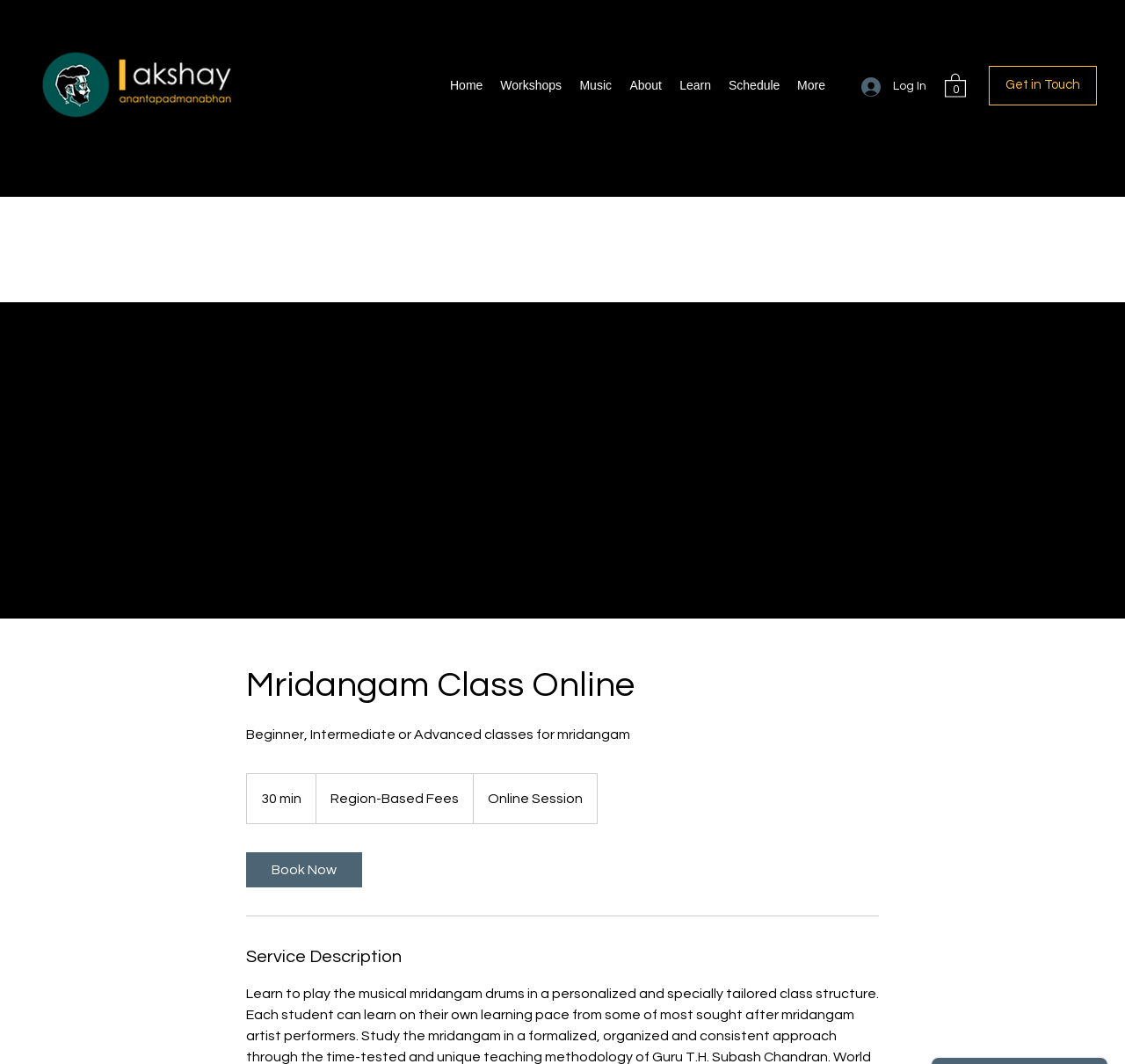What is the text on the button at the top right corner?
Look at the image and provide a short answer using one word or a phrase.

Log In